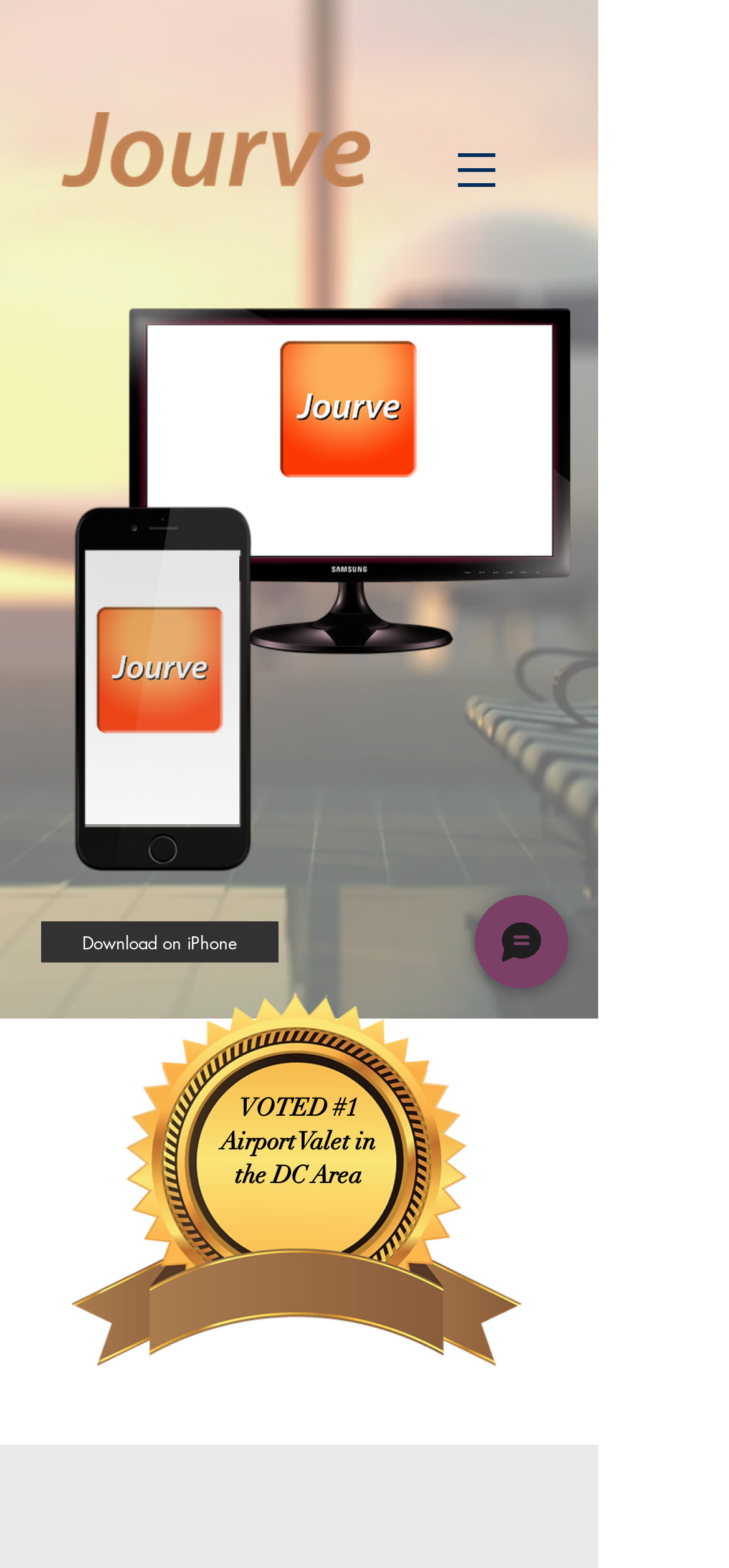What is the platform where Jourve can be downloaded?
Refer to the image and respond with a one-word or short-phrase answer.

iPhone